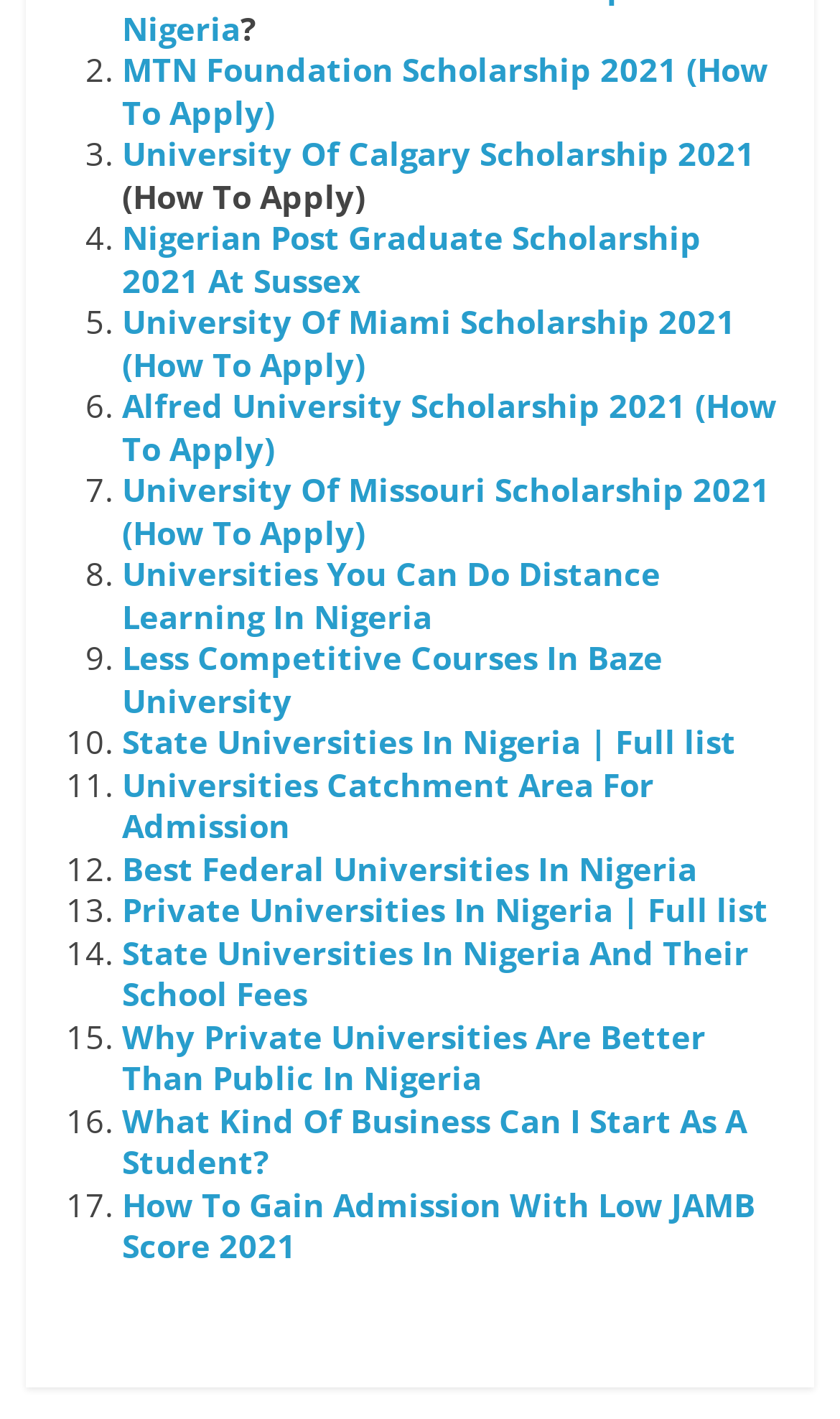Can you pinpoint the bounding box coordinates for the clickable element required for this instruction: "Learn about Emergency Incident Response"? The coordinates should be four float numbers between 0 and 1, i.e., [left, top, right, bottom].

None